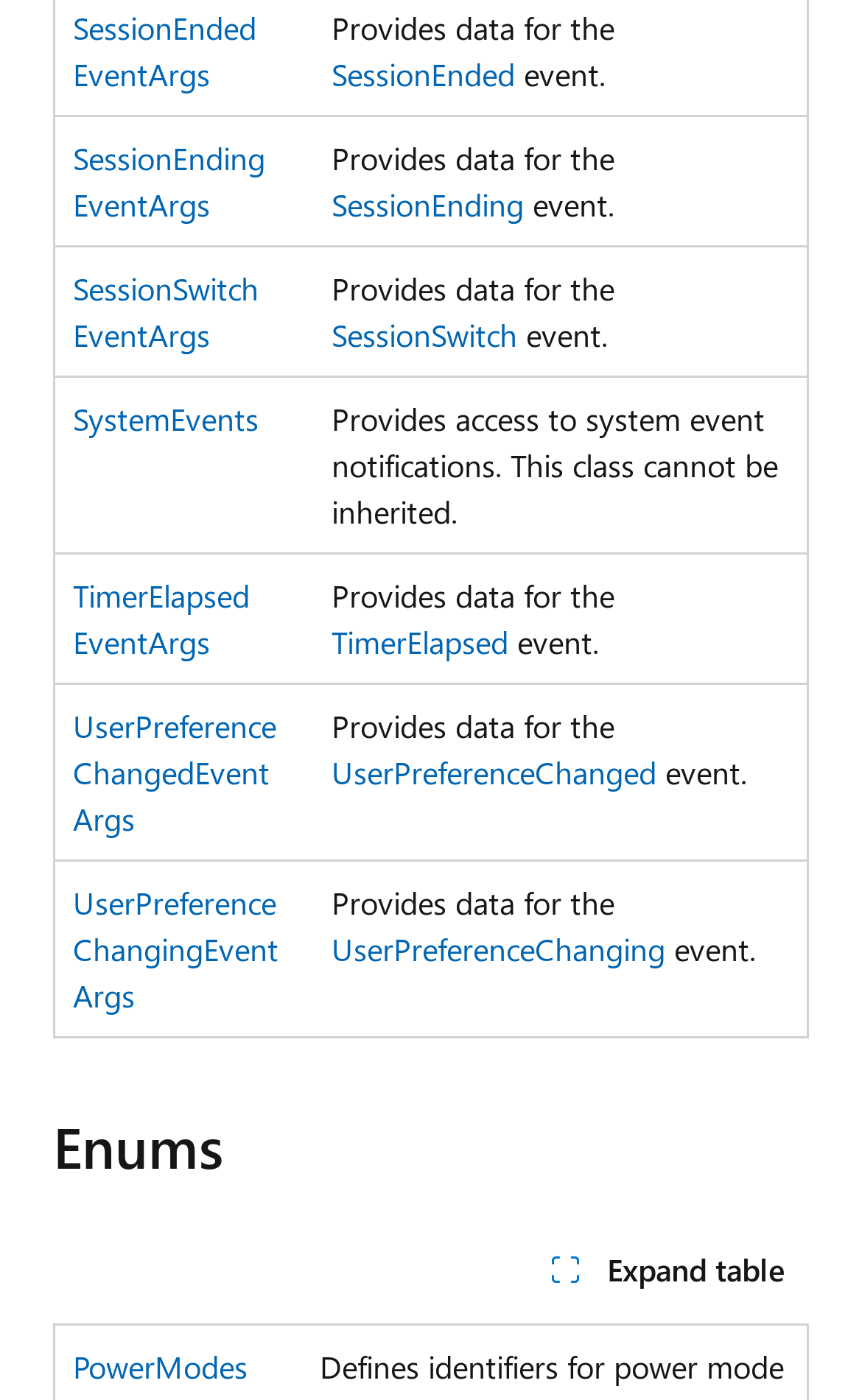Based on the element description UserPreferenceChanged, identify the bounding box coordinates for the UI element. The coordinates should be in the format (top-left x, top-left y, bottom-right x, bottom-right y) and within the 0 to 1 range.

[0.384, 0.536, 0.761, 0.566]